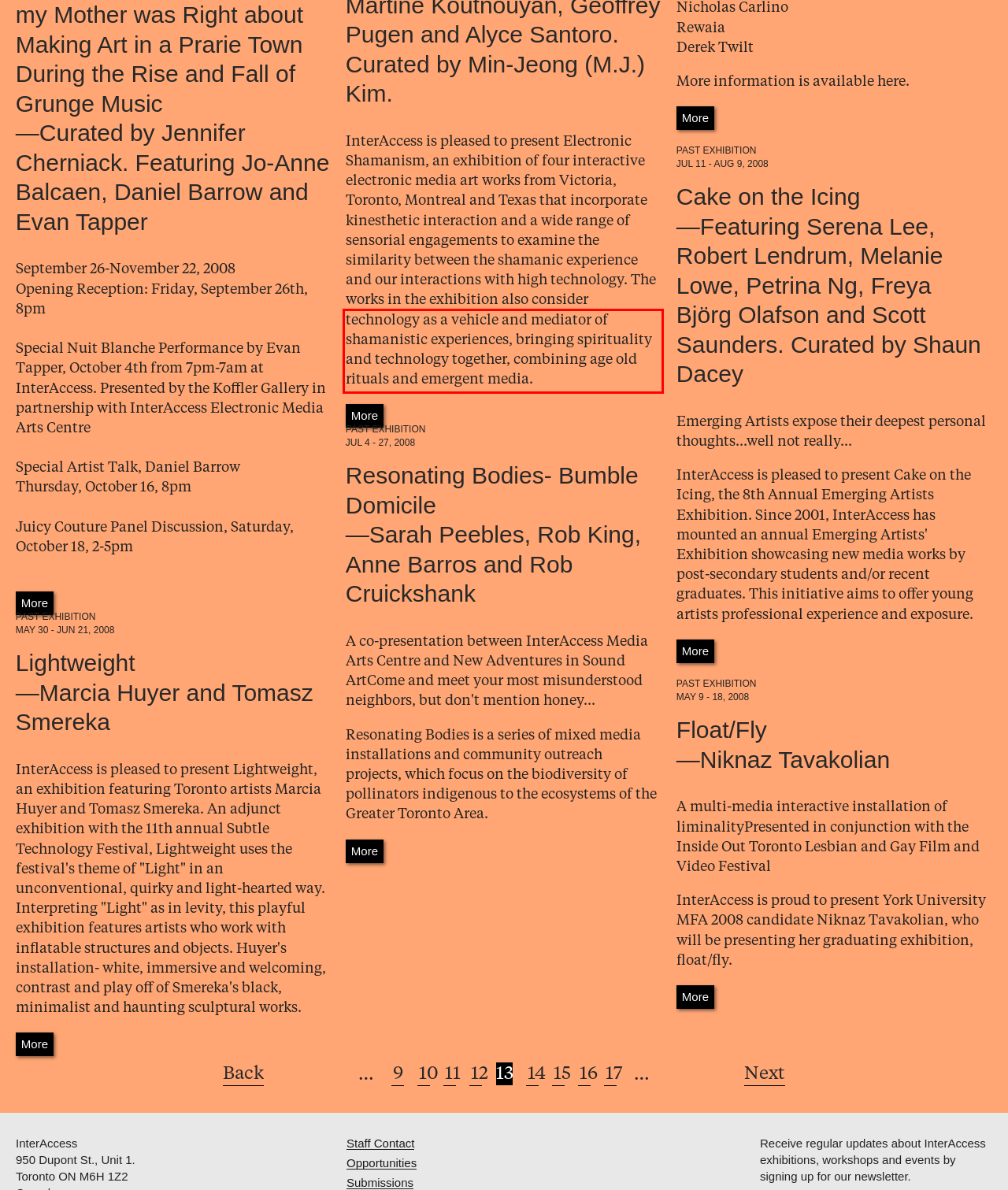Identify the text inside the red bounding box on the provided webpage screenshot by performing OCR.

A co-presentation between InterAccess Media Arts Centre and New Adventures in Sound ArtCome and meet your most misunderstood neighbors, but don't mention honey...